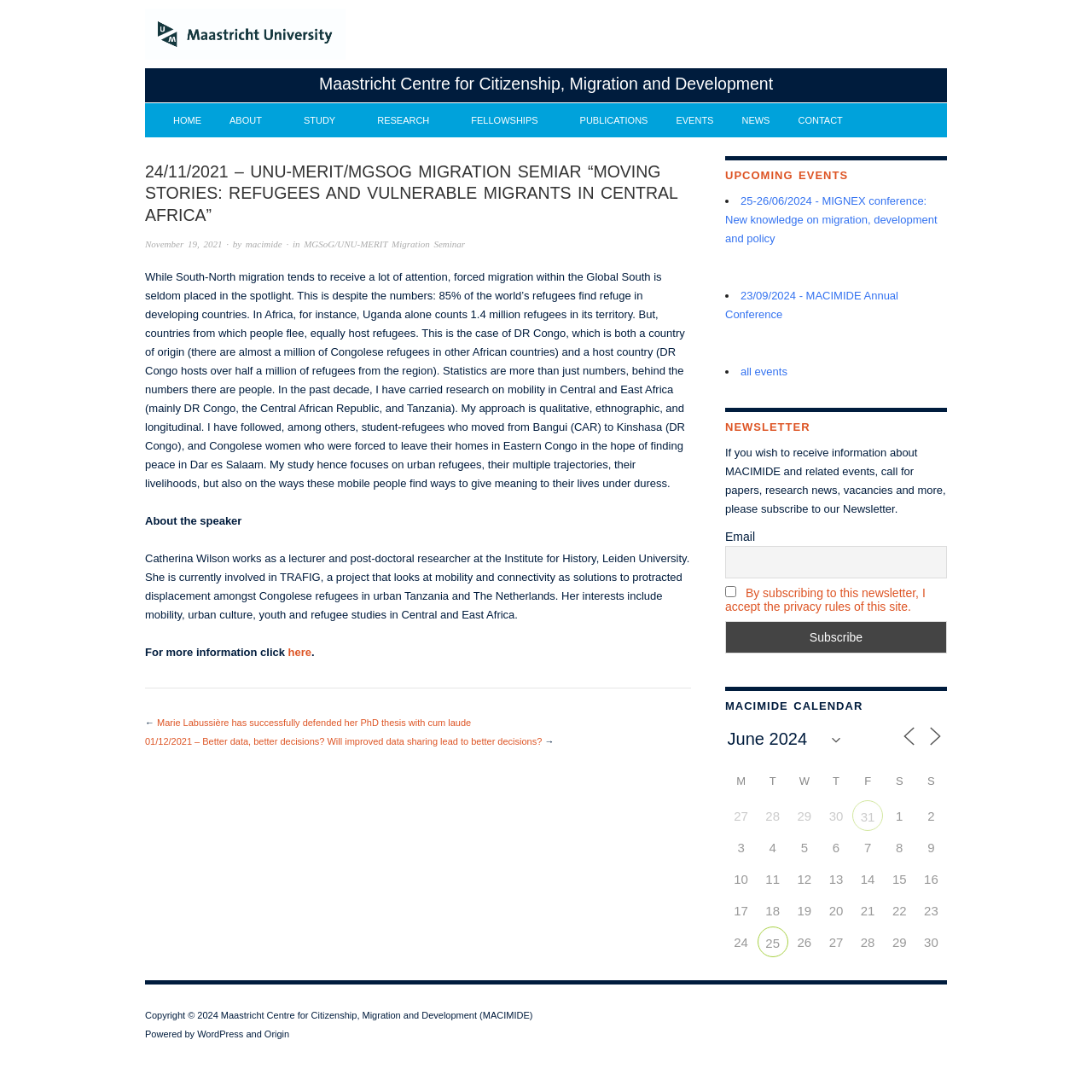What is the title of the seminar described on the webpage? Examine the screenshot and reply using just one word or a brief phrase.

Moving stories: Refugees and vulnerable migrants in Central Africa